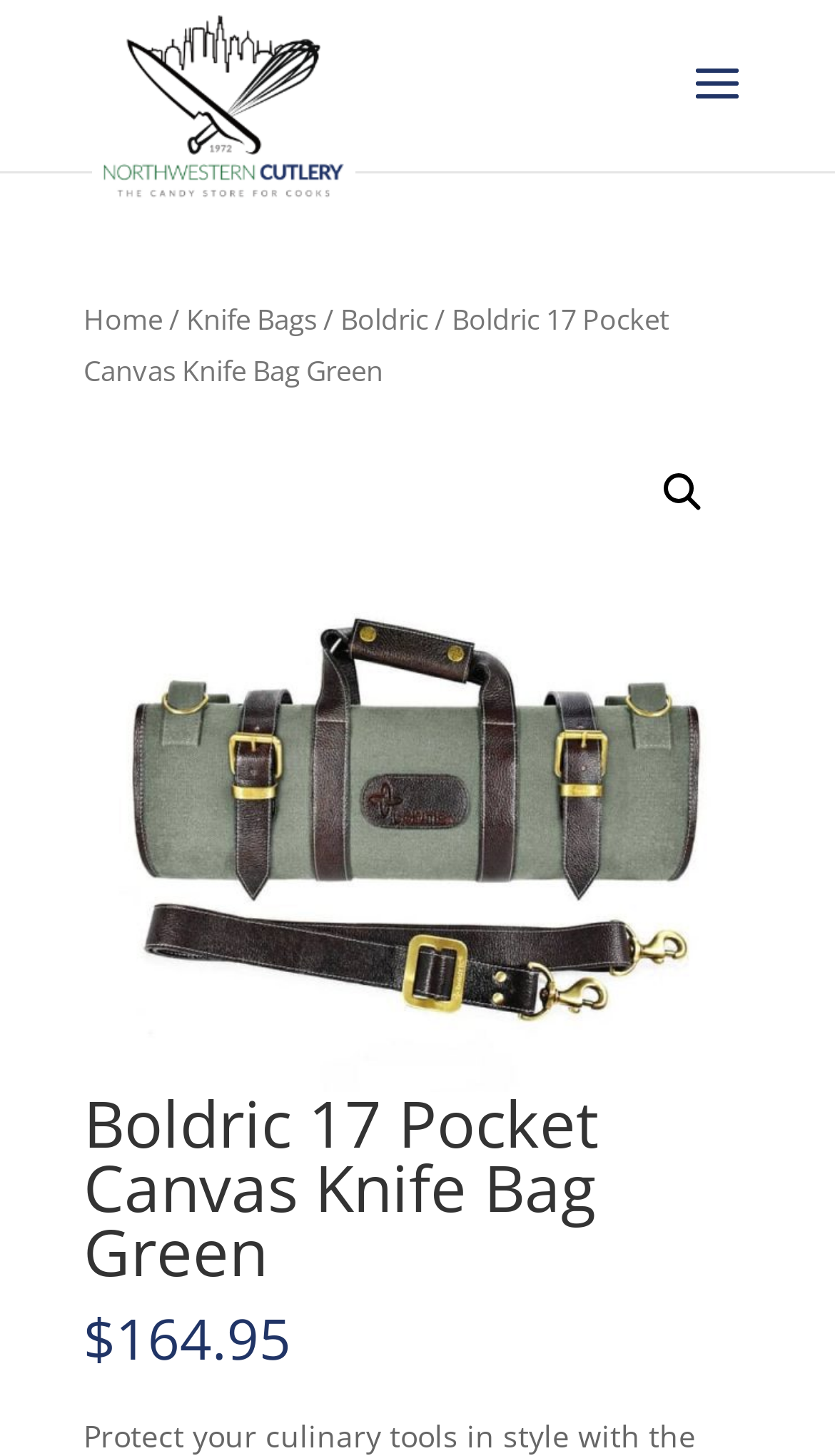Locate the bounding box coordinates of the UI element described by: "Knife Bags". Provide the coordinates as four float numbers between 0 and 1, formatted as [left, top, right, bottom].

[0.223, 0.206, 0.379, 0.232]